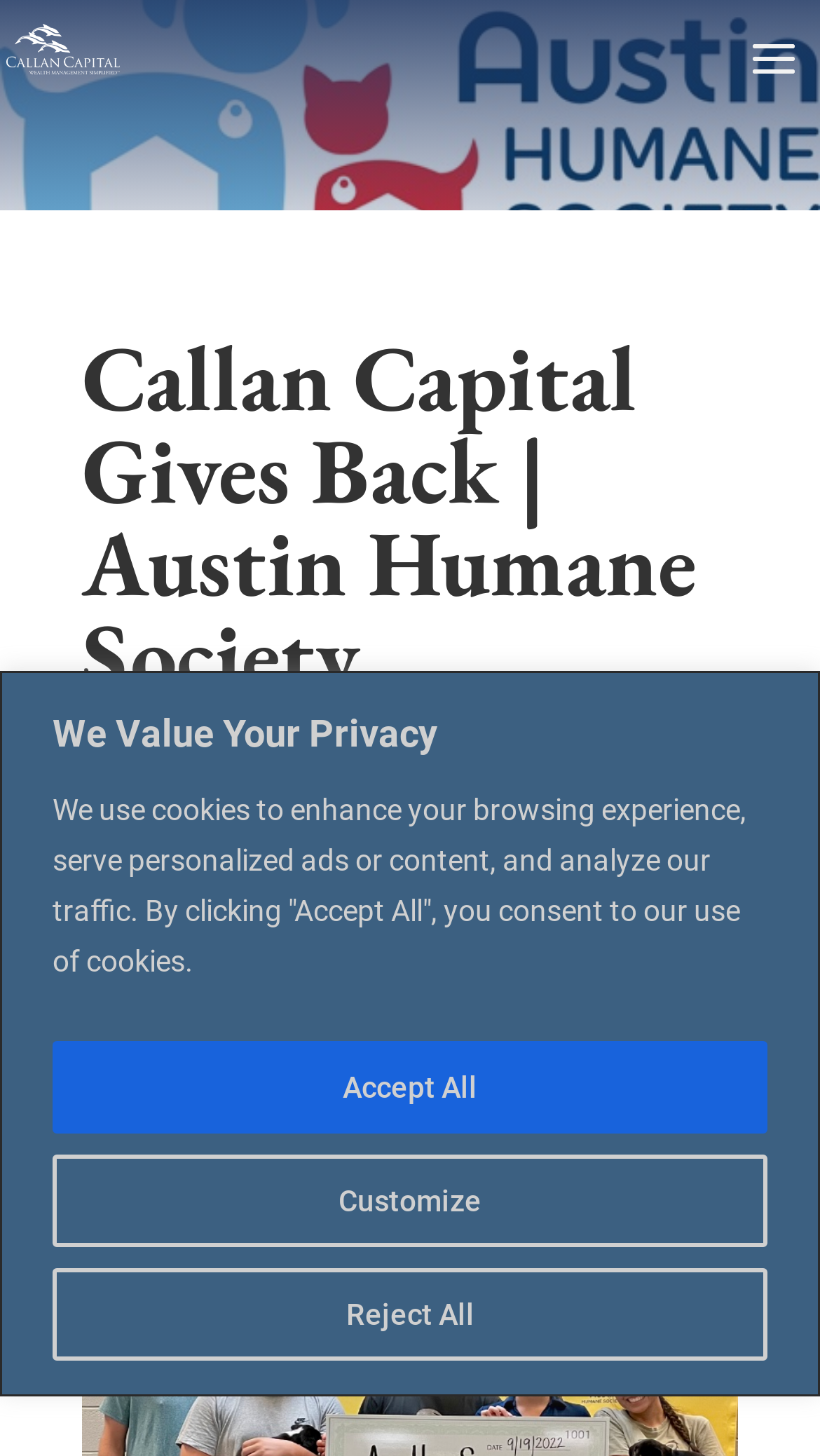What is the organization mentioned in the webpage?
Please provide a detailed answer to the question.

The webpage mentions the Austin Humane Society, which is likely a charity or organization that Callan Capital is supporting.